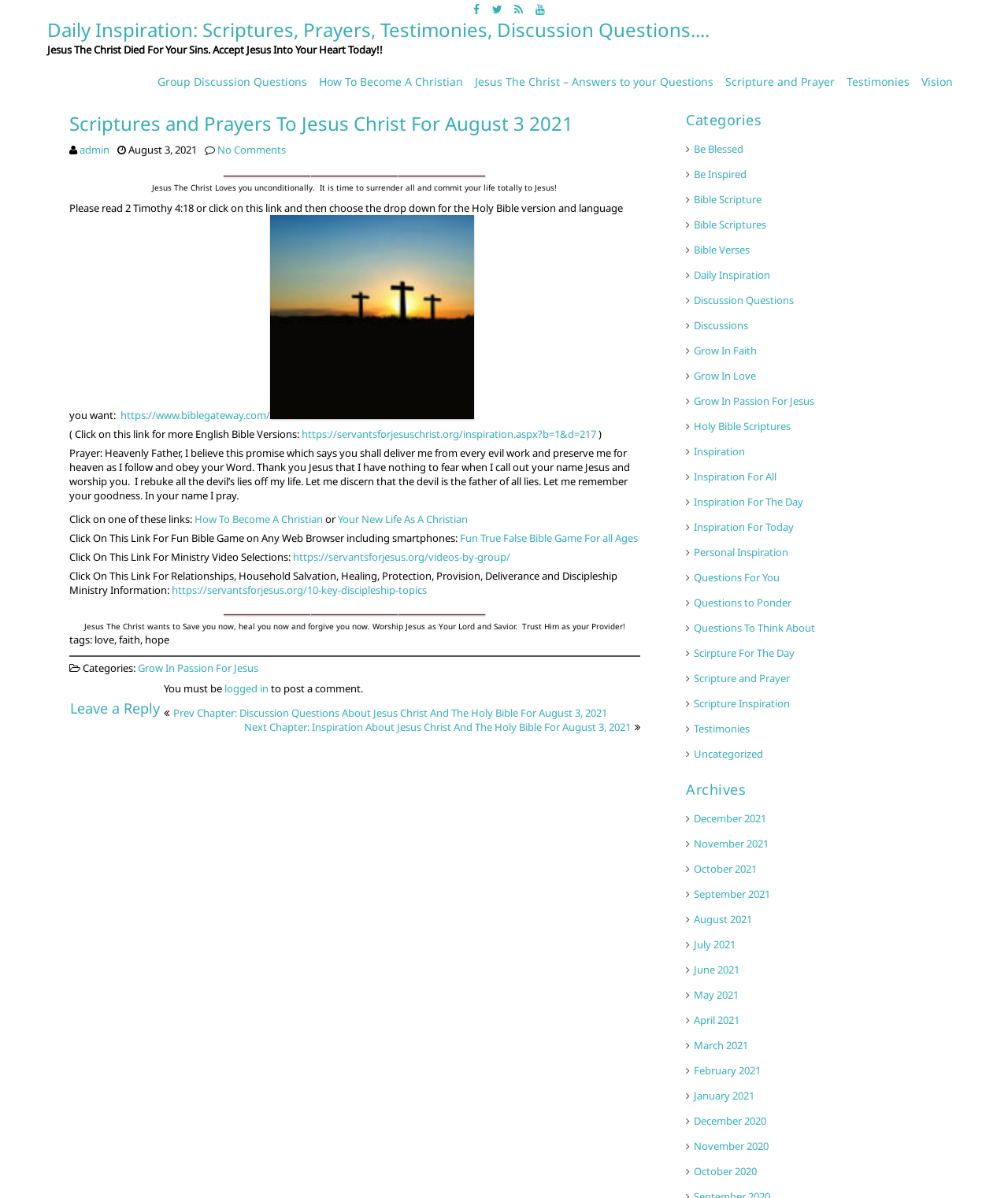Find the bounding box coordinates of the element to click in order to complete this instruction: "Click on the link to become a Christian". The bounding box coordinates must be four float numbers between 0 and 1, denoted as [left, top, right, bottom].

[0.312, 0.051, 0.463, 0.085]